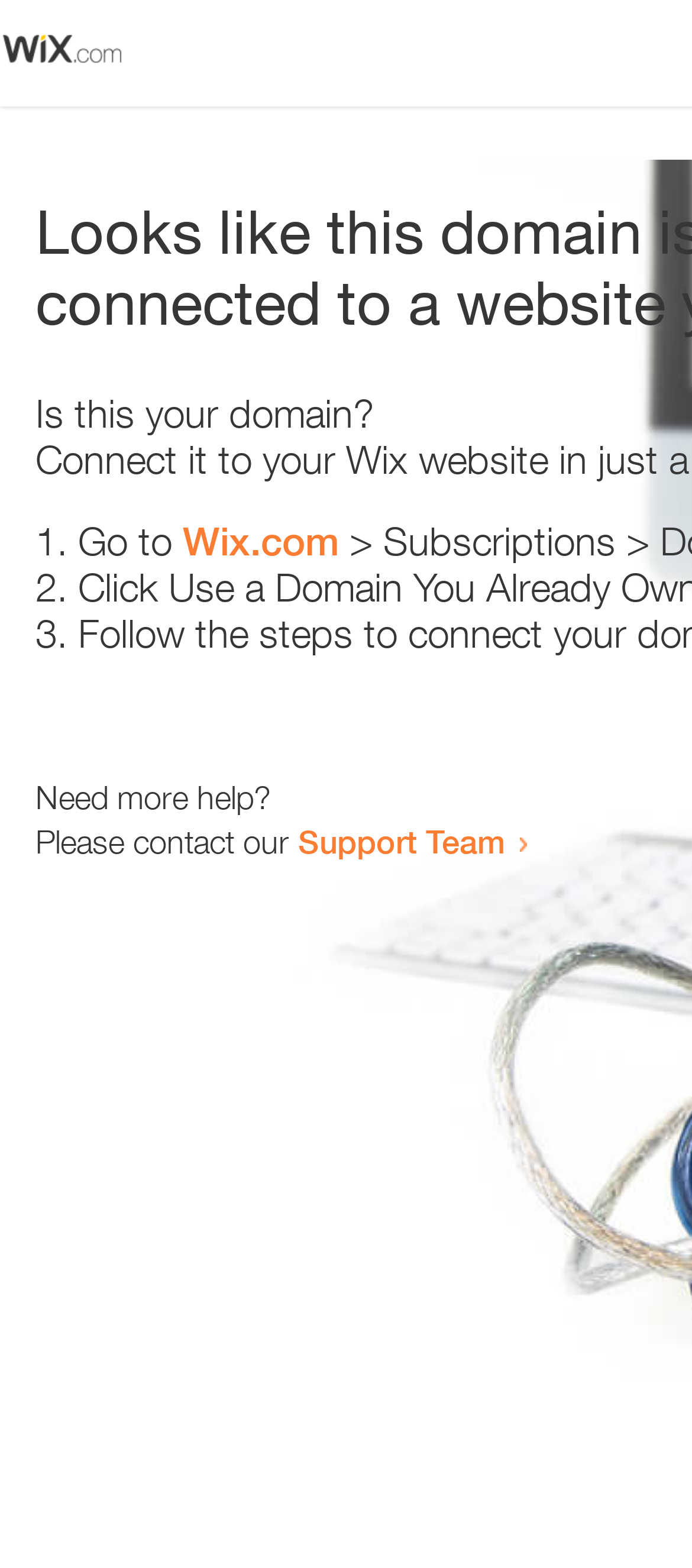How many sentences are there in the main text?
Using the image, respond with a single word or phrase.

3